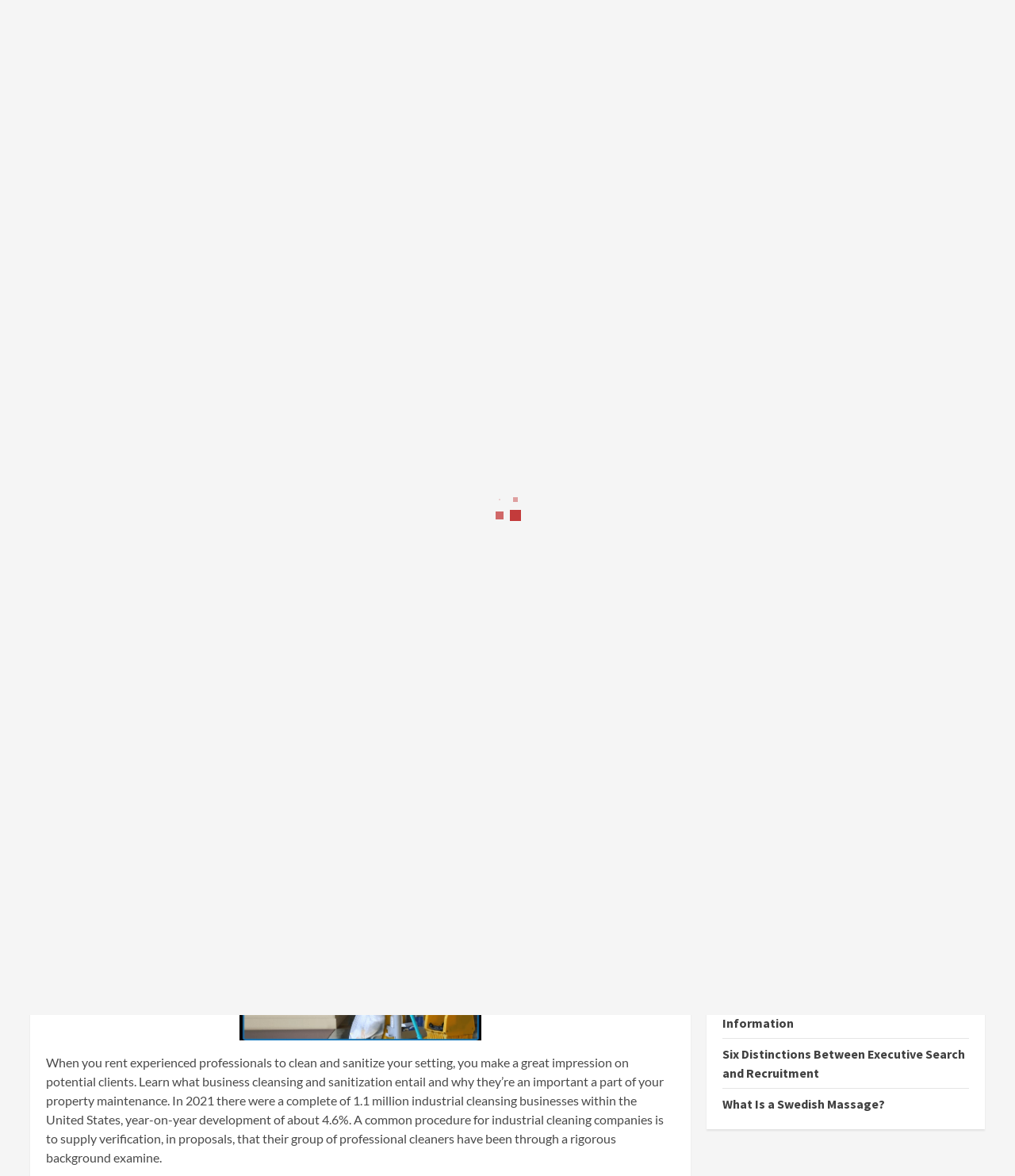Could you specify the bounding box coordinates for the clickable section to complete the following instruction: "Click on CONTACT"?

[0.03, 0.162, 0.099, 0.195]